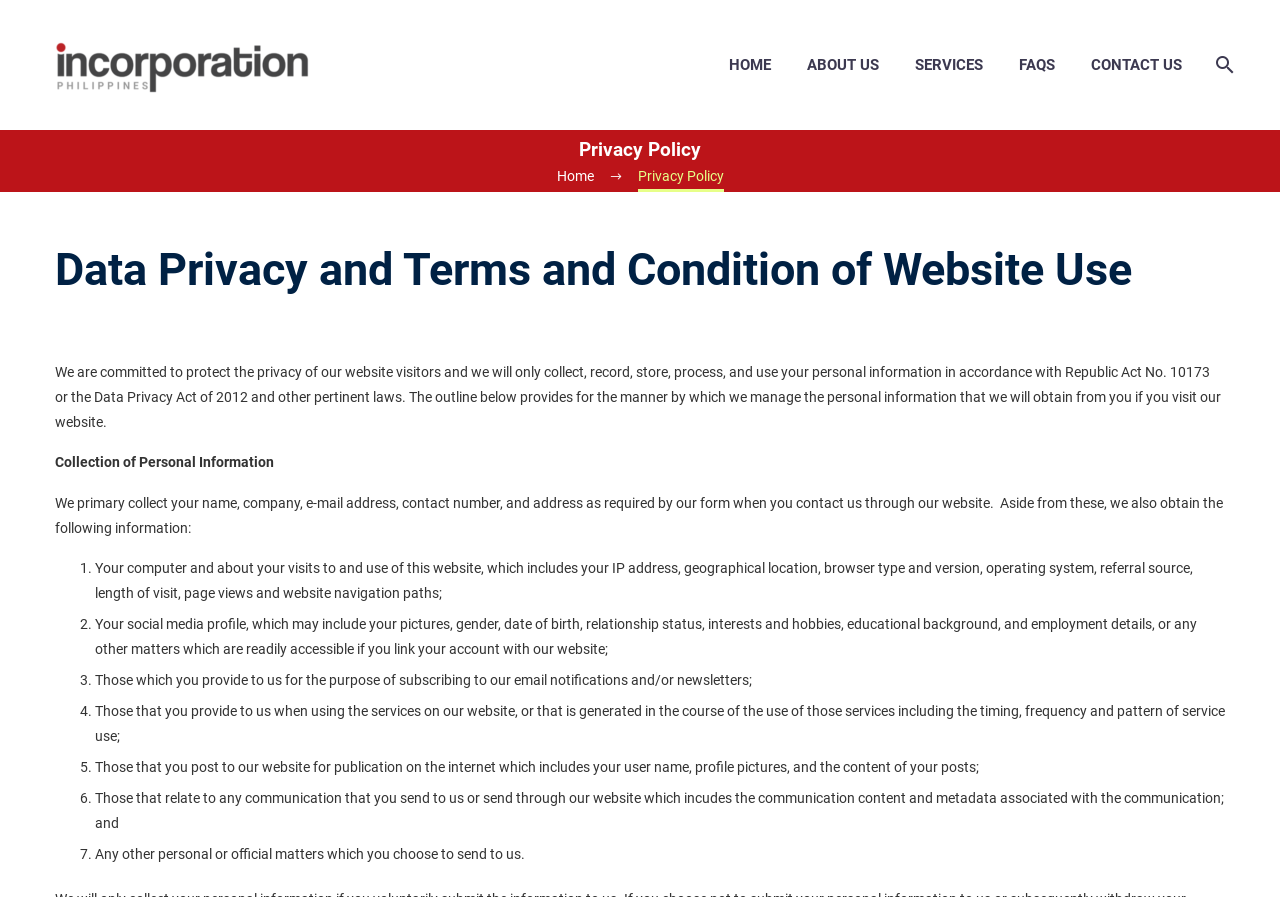From the webpage screenshot, predict the bounding box coordinates (top-left x, top-left y, bottom-right x, bottom-right y) for the UI element described here: About Us

[0.619, 0.062, 0.698, 0.082]